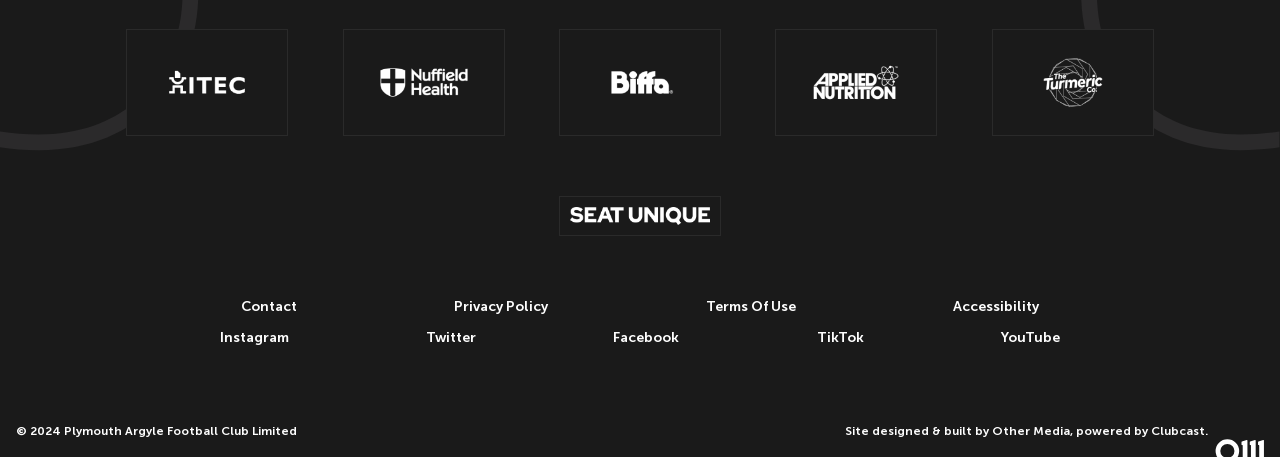Bounding box coordinates are to be given in the format (top-left x, top-left y, bottom-right x, bottom-right y). All values must be floating point numbers between 0 and 1. Provide the bounding box coordinate for the UI element described as: Privacy Policy

[0.355, 0.651, 0.428, 0.688]